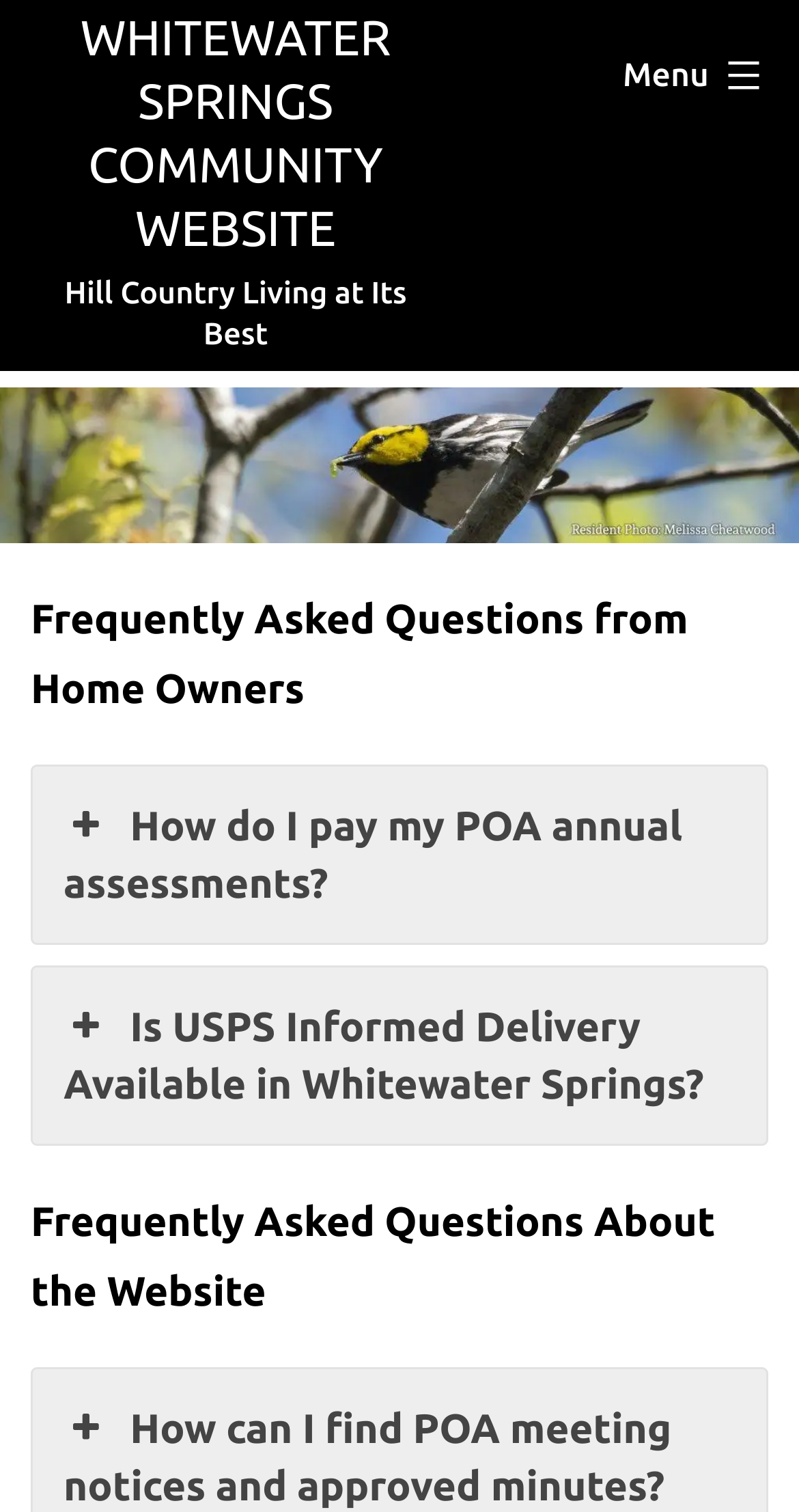Is there a photo on the webpage?
Using the image, provide a concise answer in one word or a short phrase.

Yes